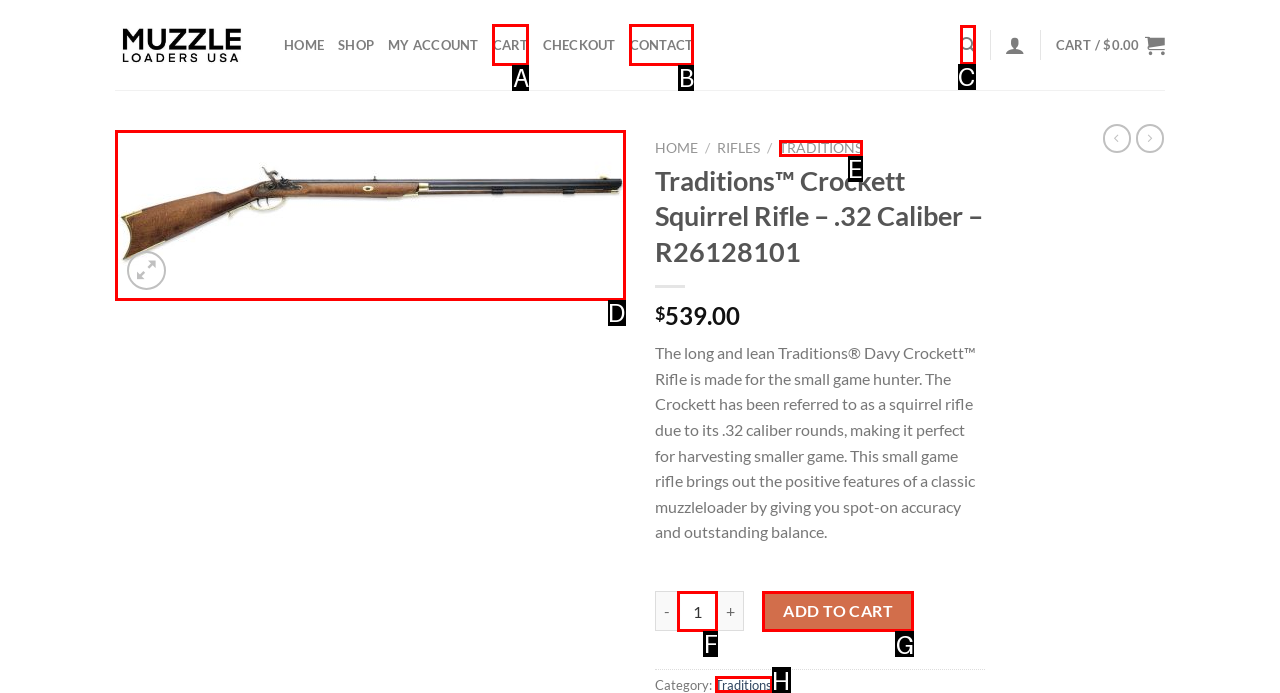Provide the letter of the HTML element that you need to click on to perform the task: Search for products.
Answer with the letter corresponding to the correct option.

C